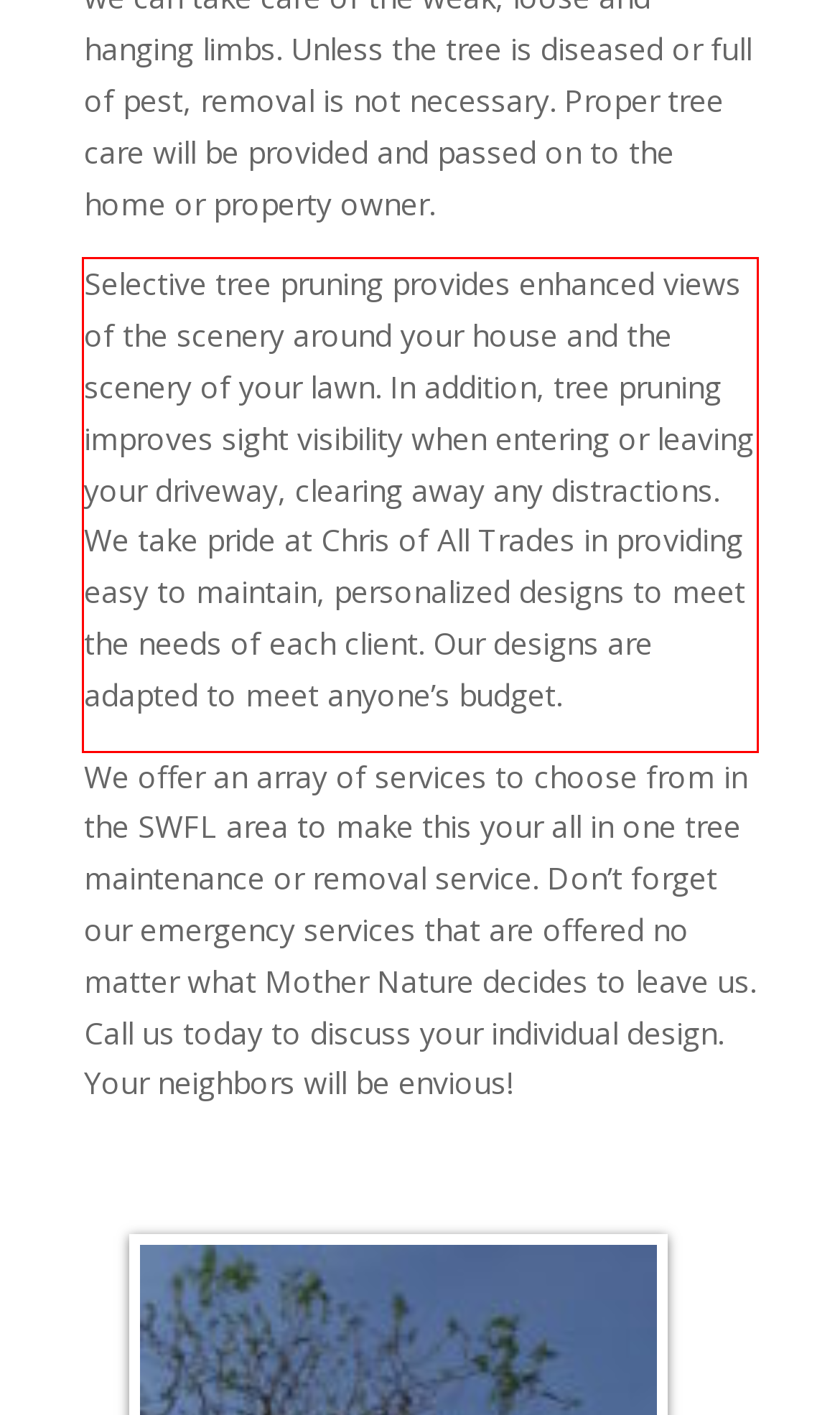You are provided with a screenshot of a webpage containing a red bounding box. Please extract the text enclosed by this red bounding box.

Selective tree pruning provides enhanced views of the scenery around your house and the scenery of your lawn. In addition, tree pruning improves sight visibility when entering or leaving your driveway, clearing away any distractions. We take pride at Chris of All Trades in providing easy to maintain, personalized designs to meet the needs of each client. Our designs are adapted to meet anyone’s budget.